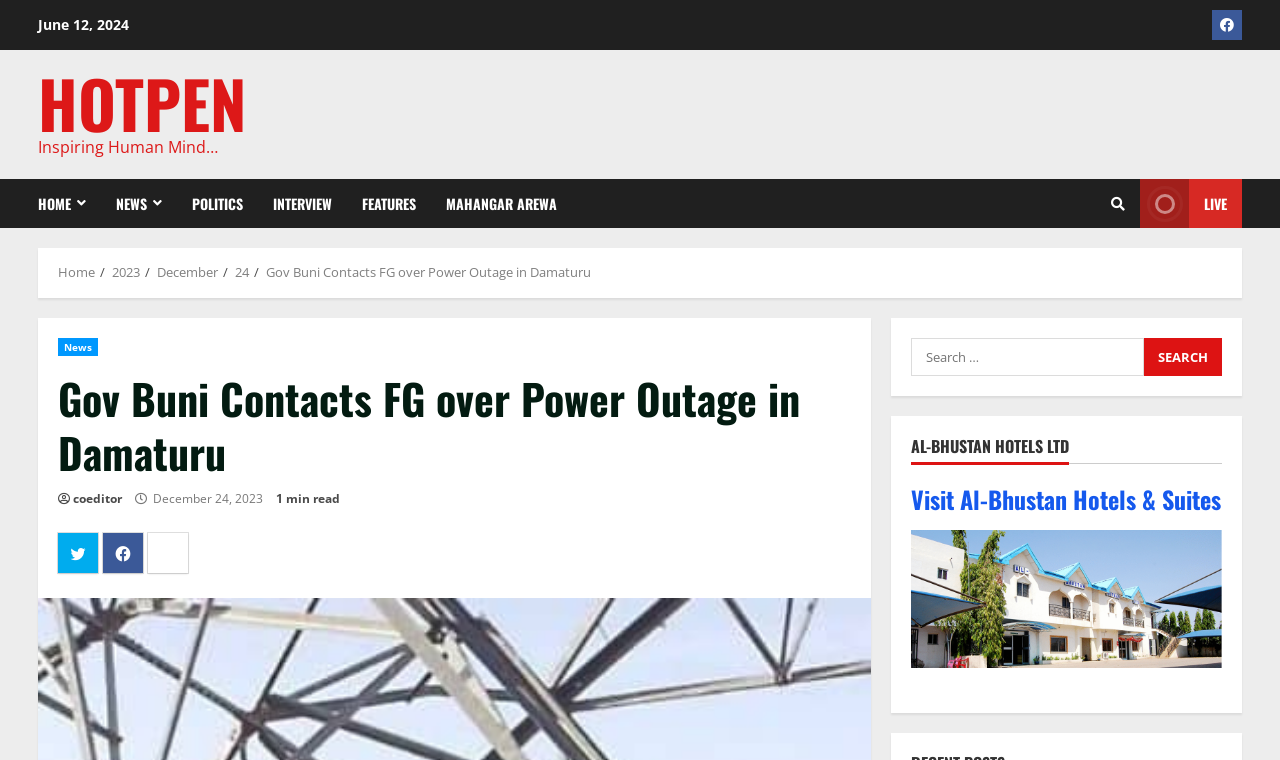Answer briefly with one word or phrase:
What is the category of the news article?

News